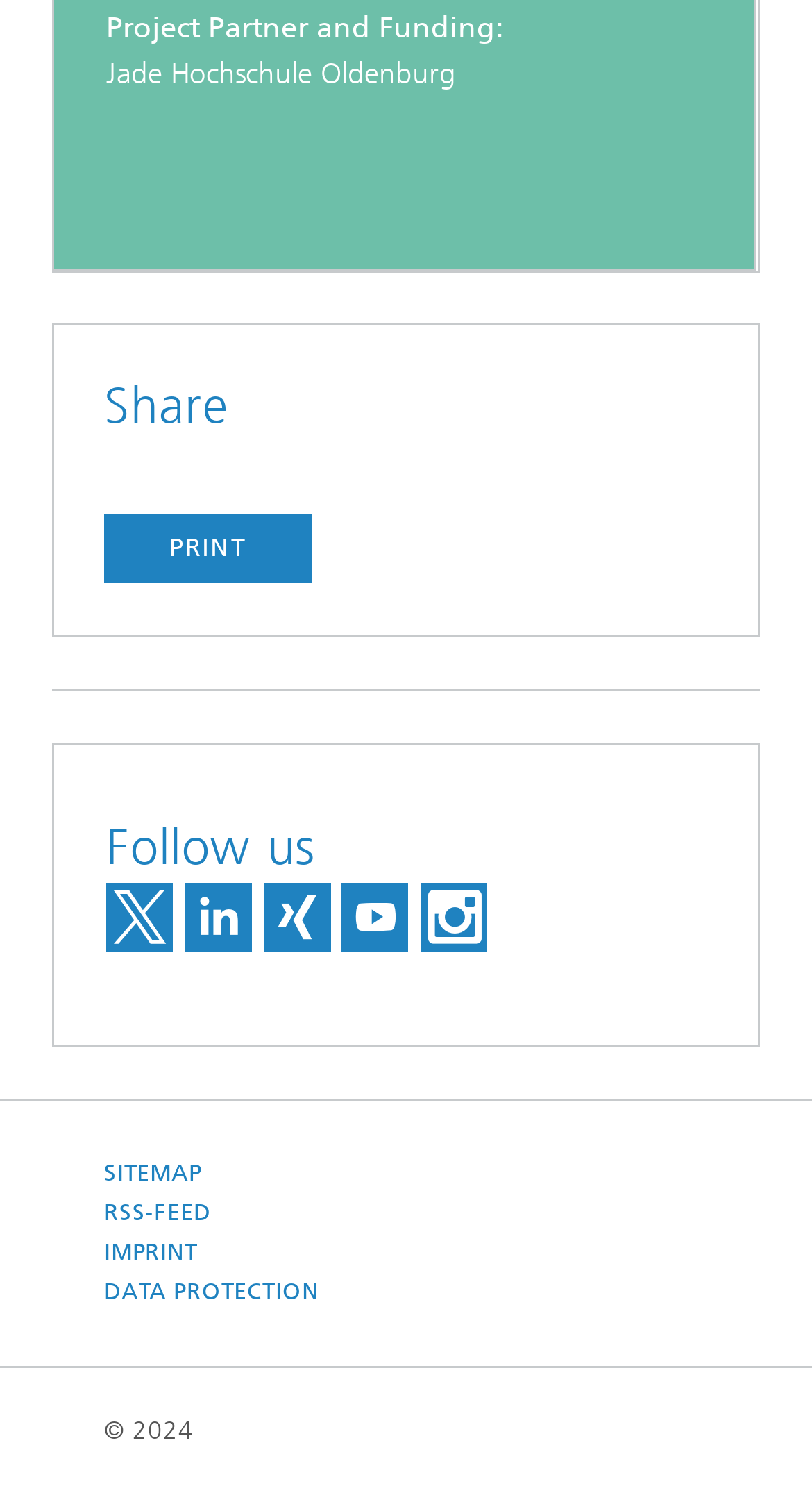Given the webpage screenshot and the description, determine the bounding box coordinates (top-left x, top-left y, bottom-right x, bottom-right y) that define the location of the UI element matching this description: aria-label="Quick actions"

None